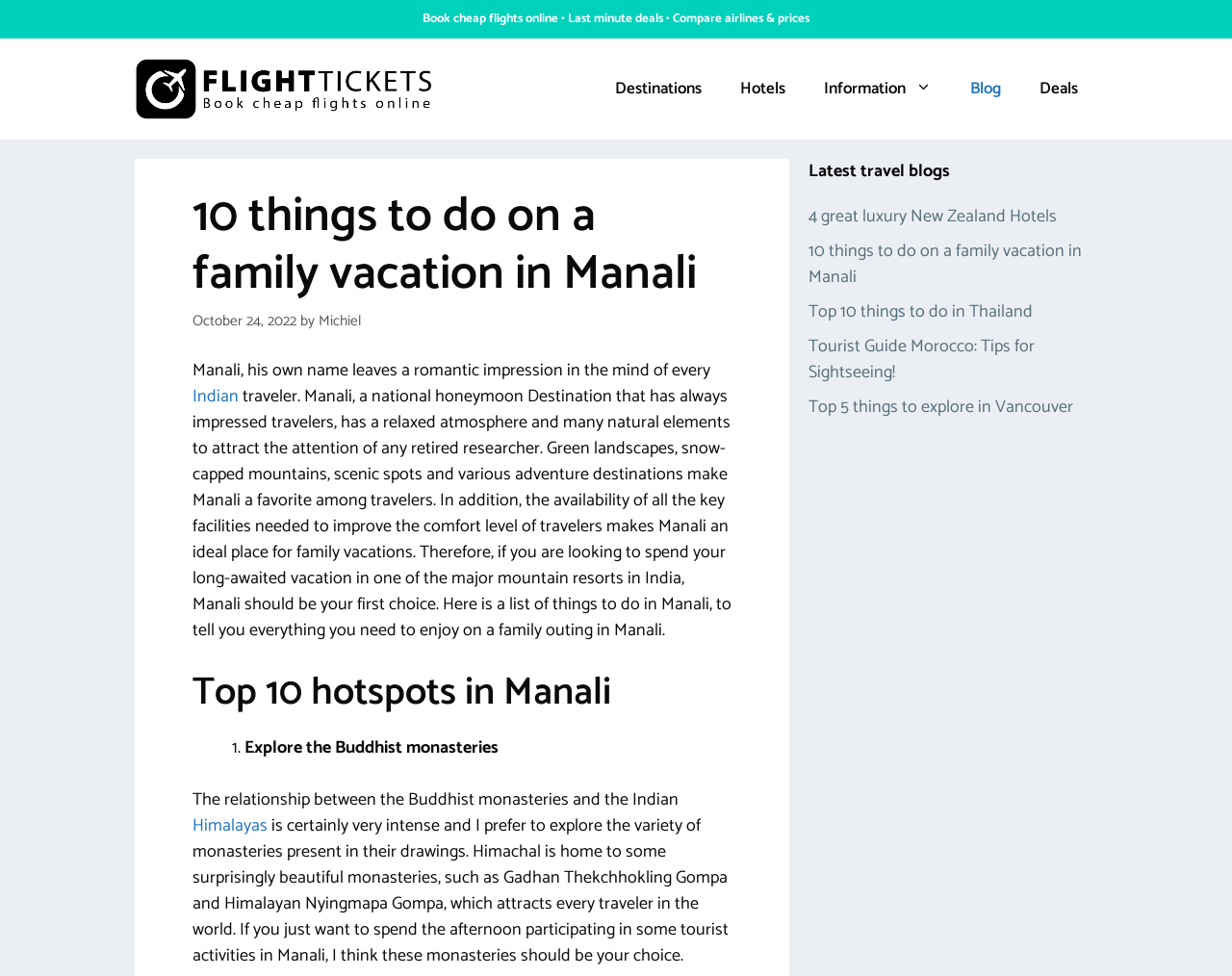Determine the coordinates of the bounding box for the clickable area needed to execute this instruction: "Explore destinations".

[0.484, 0.066, 0.585, 0.116]